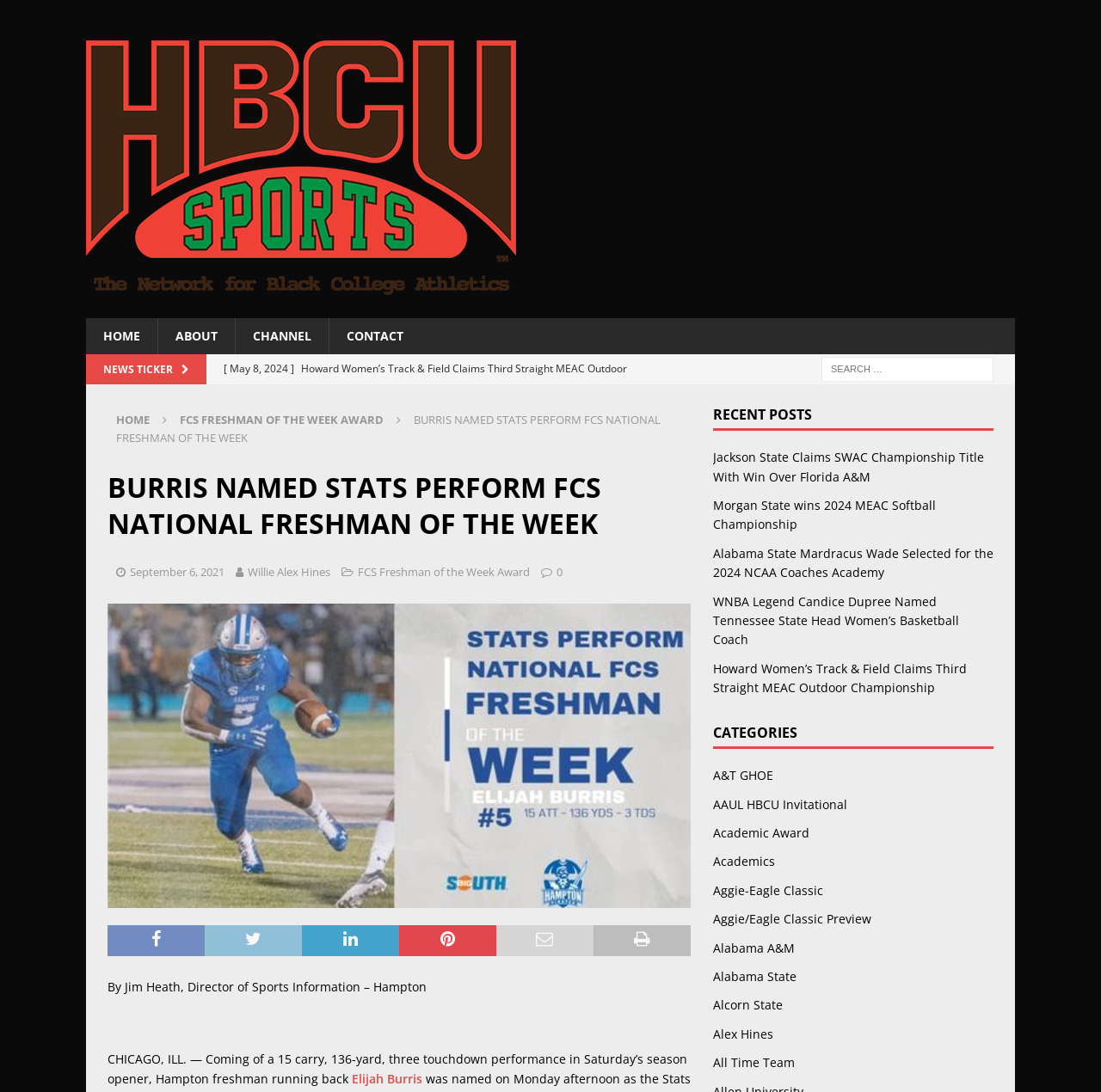Highlight the bounding box coordinates of the region I should click on to meet the following instruction: "Read about The Benefits Of Online Banking For Modern Consumers".

None